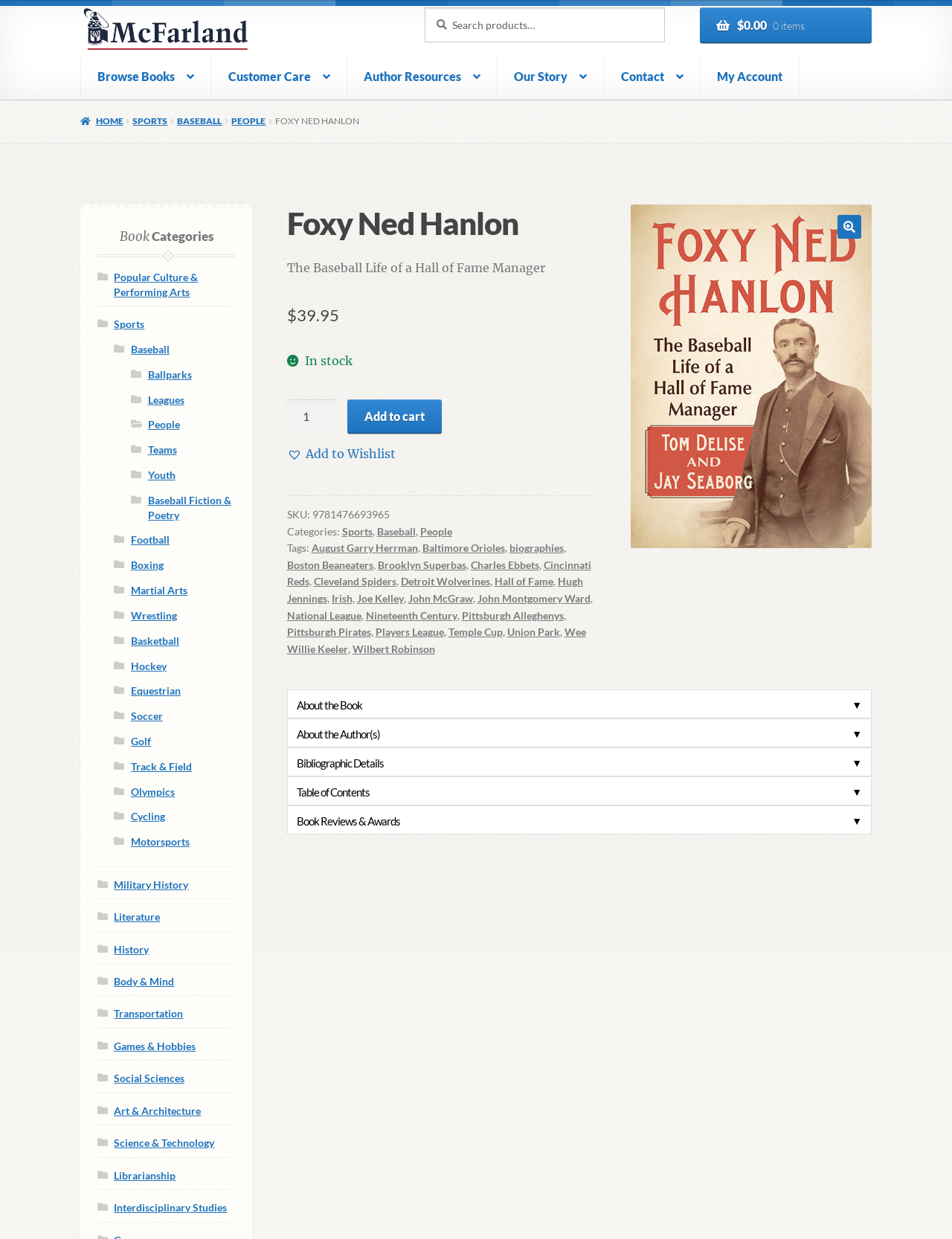Find the bounding box coordinates for the element that must be clicked to complete the instruction: "Add to cart". The coordinates should be four float numbers between 0 and 1, indicated as [left, top, right, bottom].

[0.365, 0.323, 0.464, 0.35]